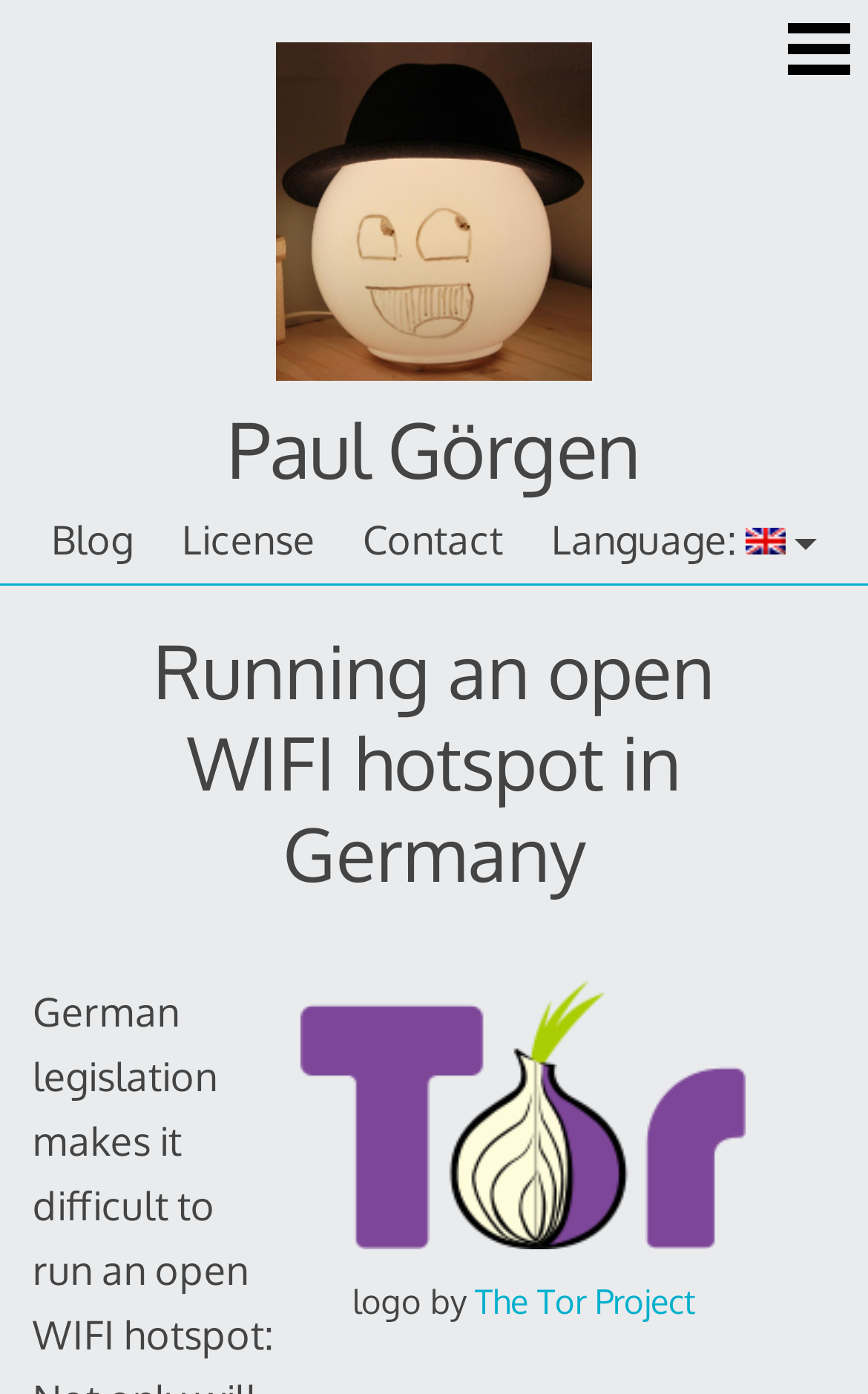Determine the bounding box of the UI element mentioned here: "The Tor Project". The coordinates must be in the format [left, top, right, bottom] with values ranging from 0 to 1.

[0.547, 0.919, 0.801, 0.949]